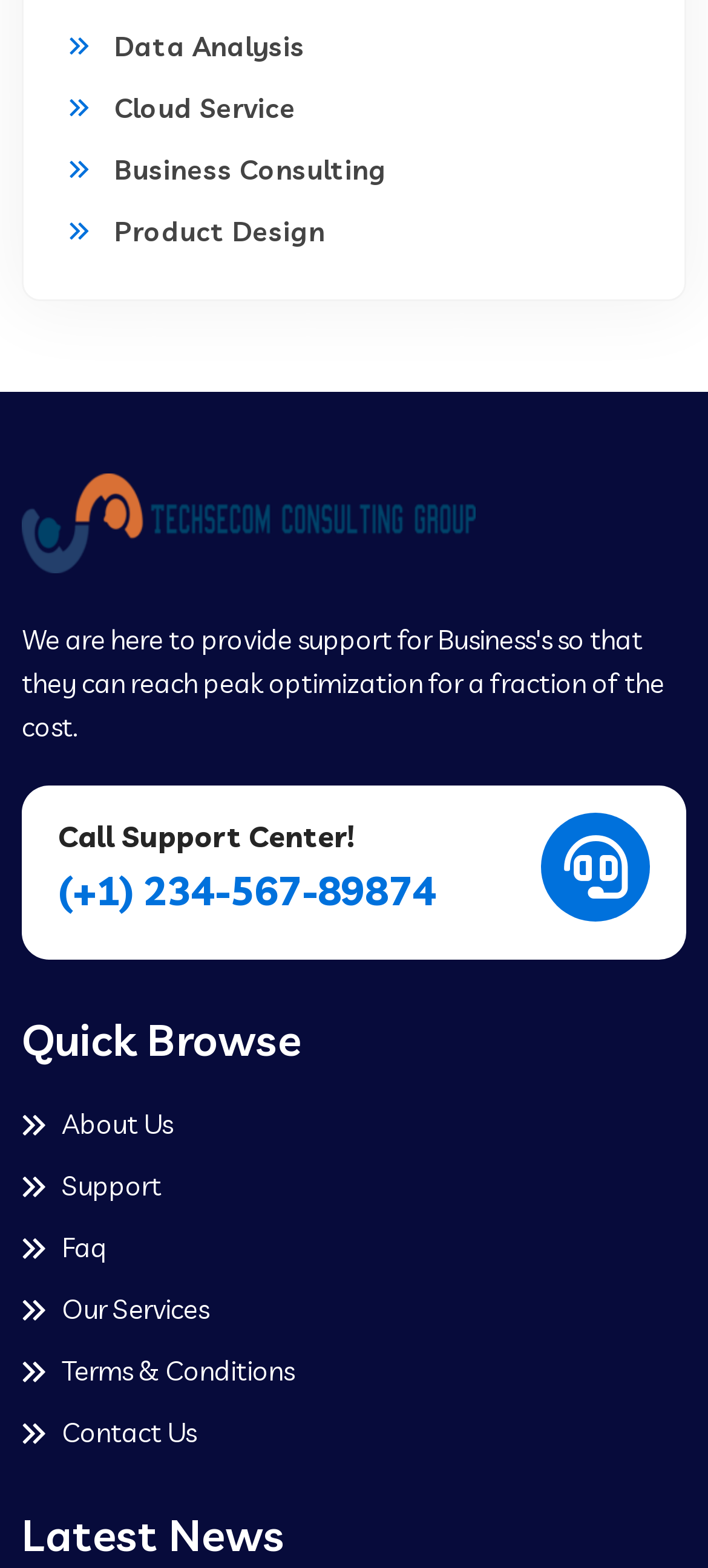Find the UI element described as: "Business Consulting" and predict its bounding box coordinates. Ensure the coordinates are four float numbers between 0 and 1, [left, top, right, bottom].

[0.085, 0.089, 0.915, 0.128]